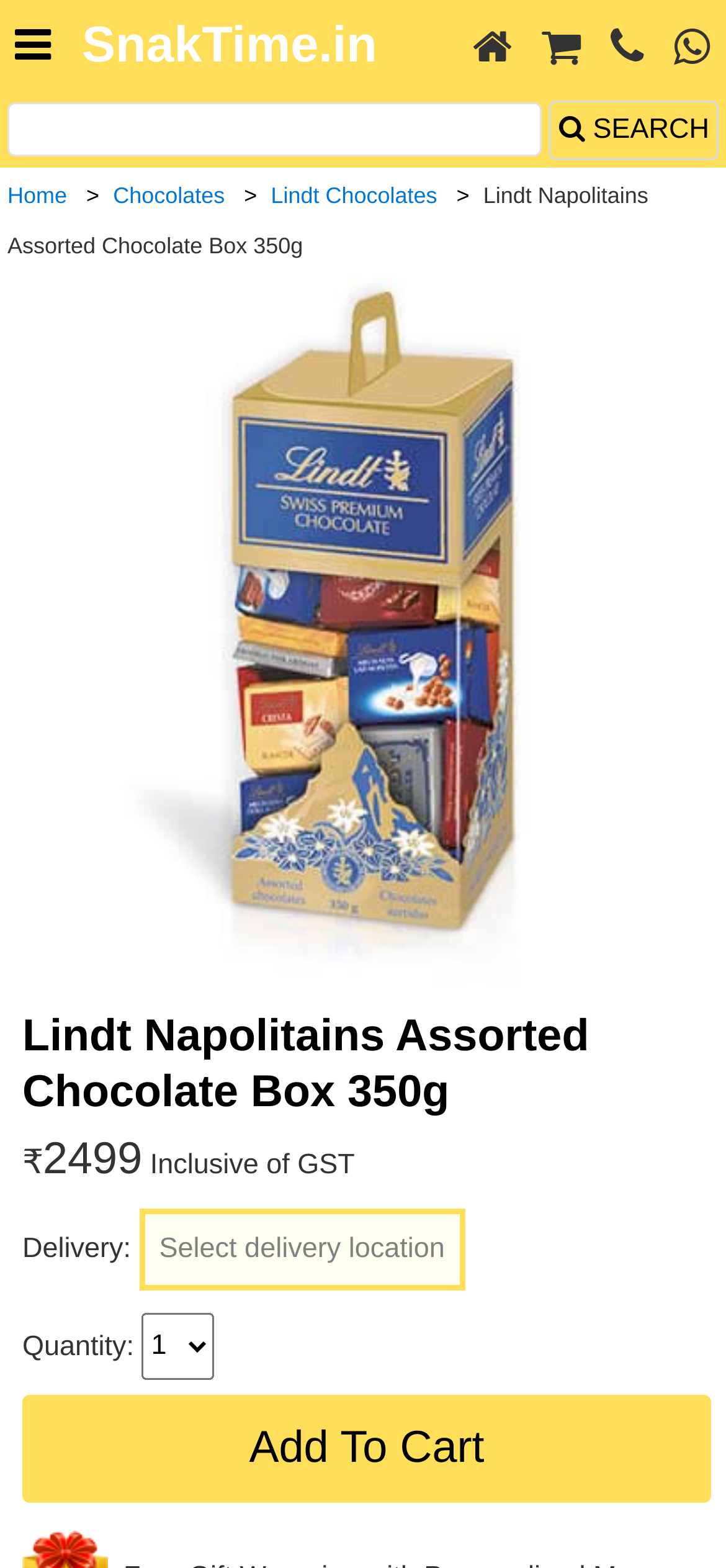Determine the webpage's heading and output its text content.

Lindt Napolitains Assorted Chocolate Box 350g